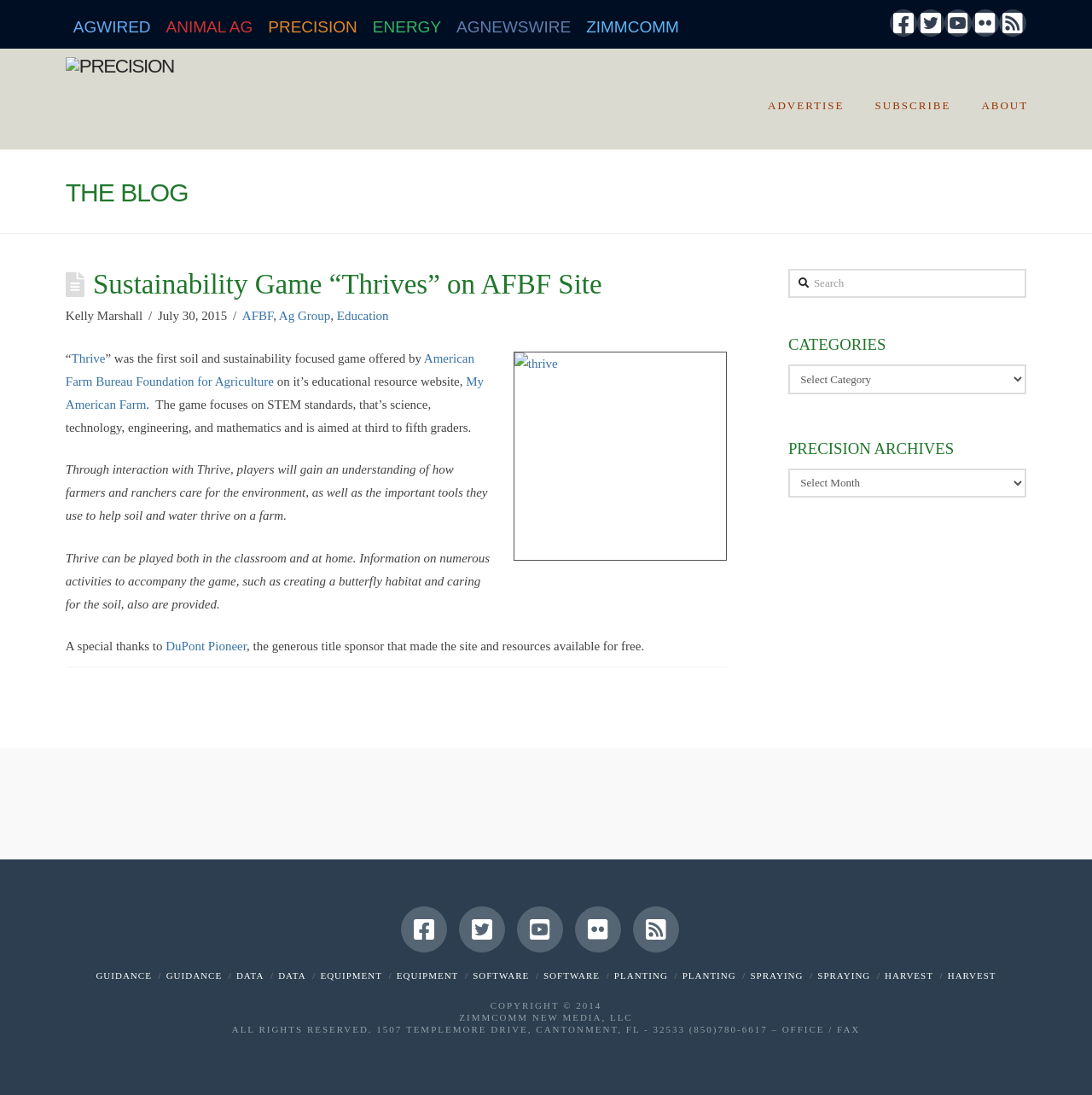Please specify the bounding box coordinates of the clickable region to carry out the following instruction: "Click on the 'AGWIRED' link". The coordinates should be four float numbers between 0 and 1, in the format [left, top, right, bottom].

[0.06, 0.005, 0.145, 0.04]